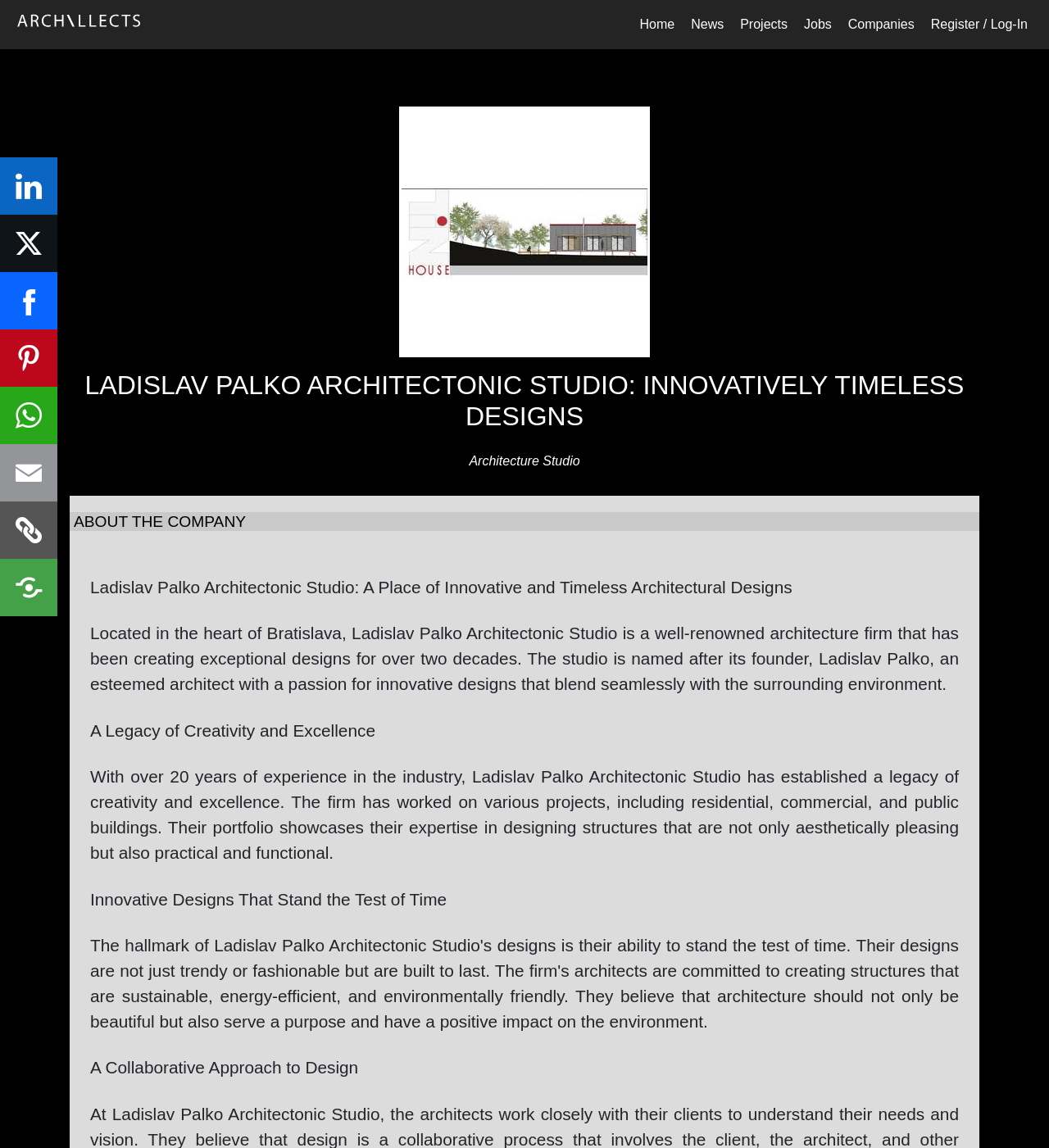What type of projects has the firm worked on?
Please provide a comprehensive answer based on the details in the screenshot.

I found the answer by reading the text 'The firm has worked on various projects, including residential, commercial, and public buildings.' which lists the types of projects the firm has worked on.